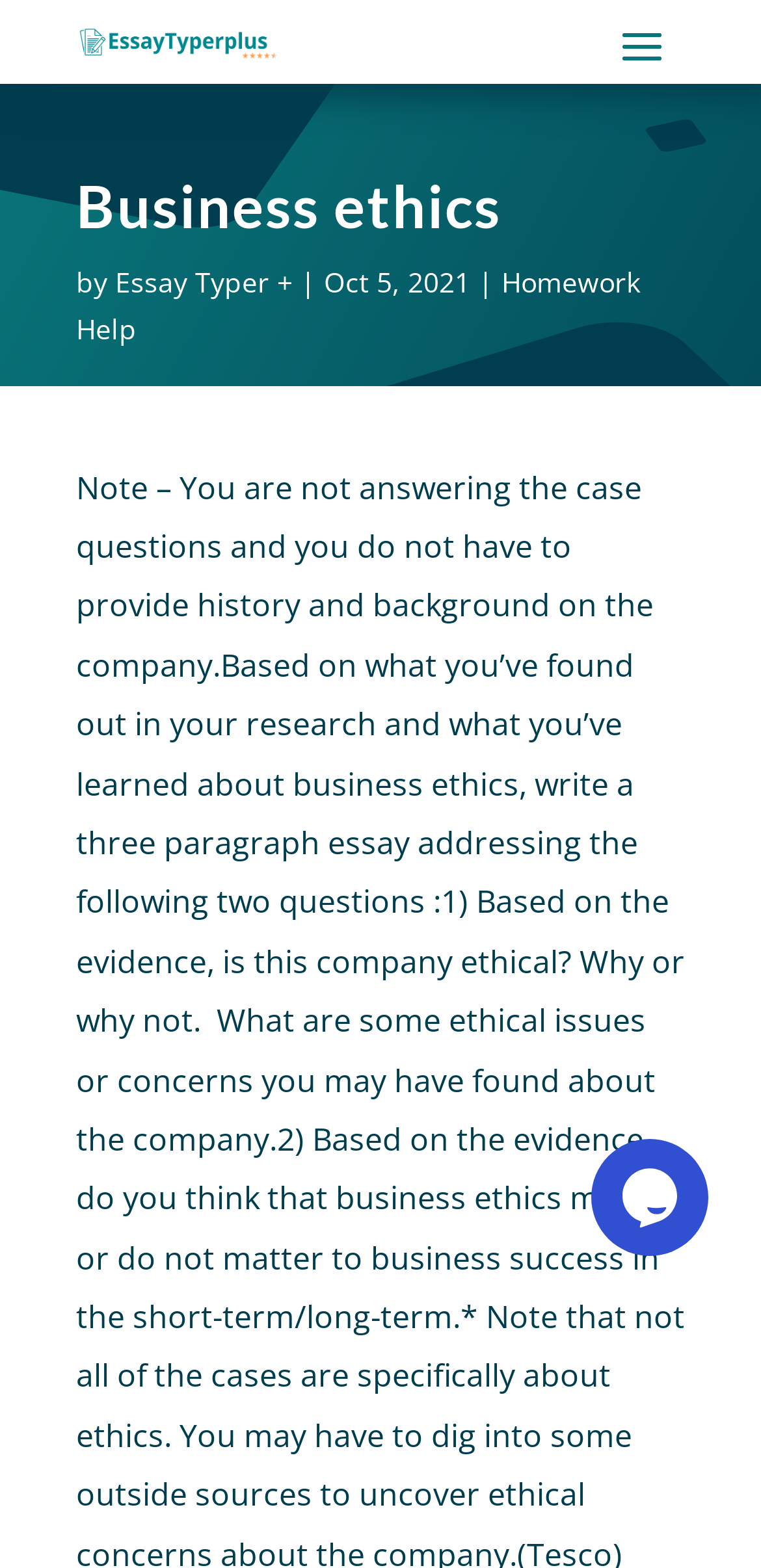Is there a chat widget on the webpage? Refer to the image and provide a one-word or short phrase answer.

Yes